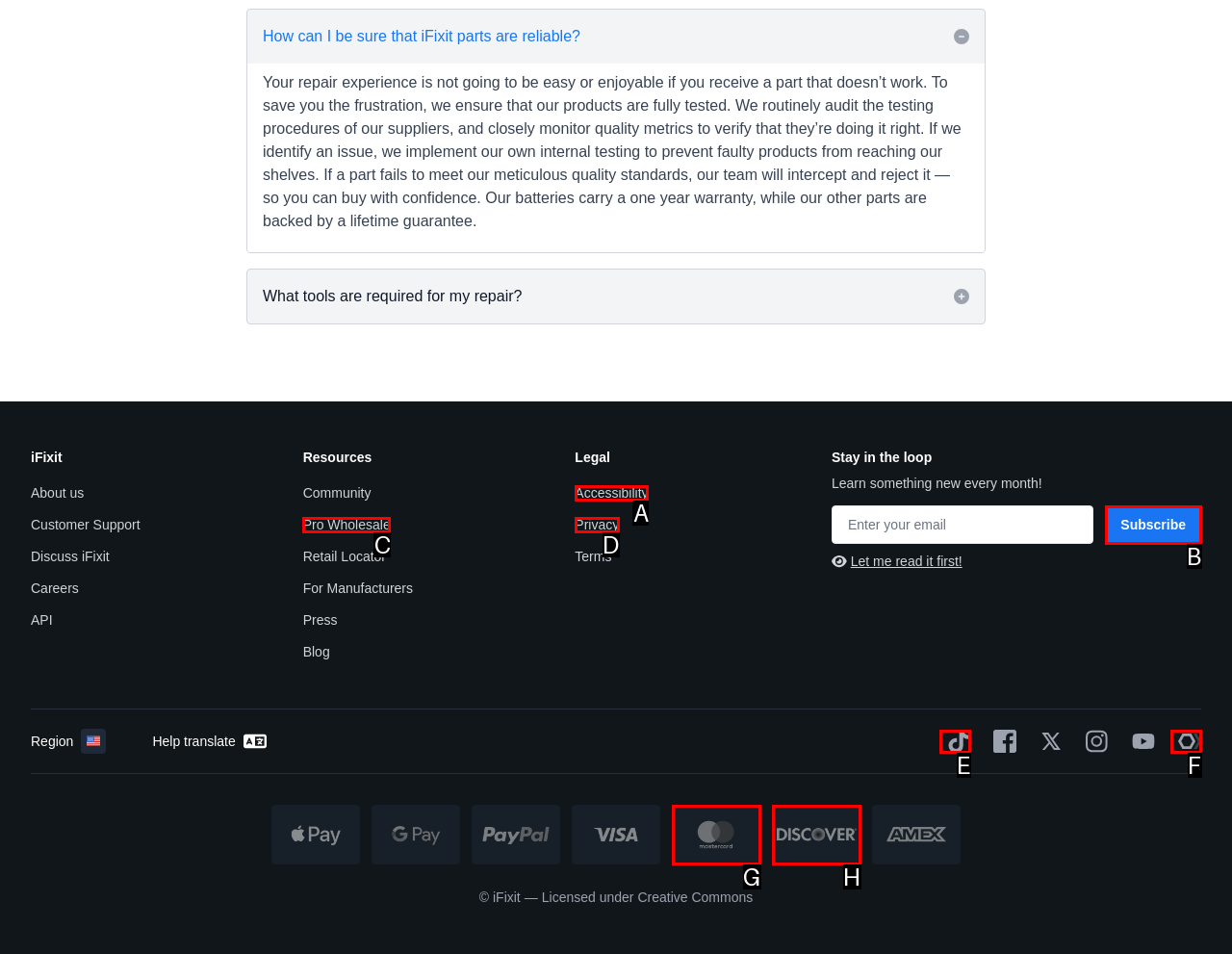Determine the HTML element that aligns with the description: Community
Answer by stating the letter of the appropriate option from the available choices.

None